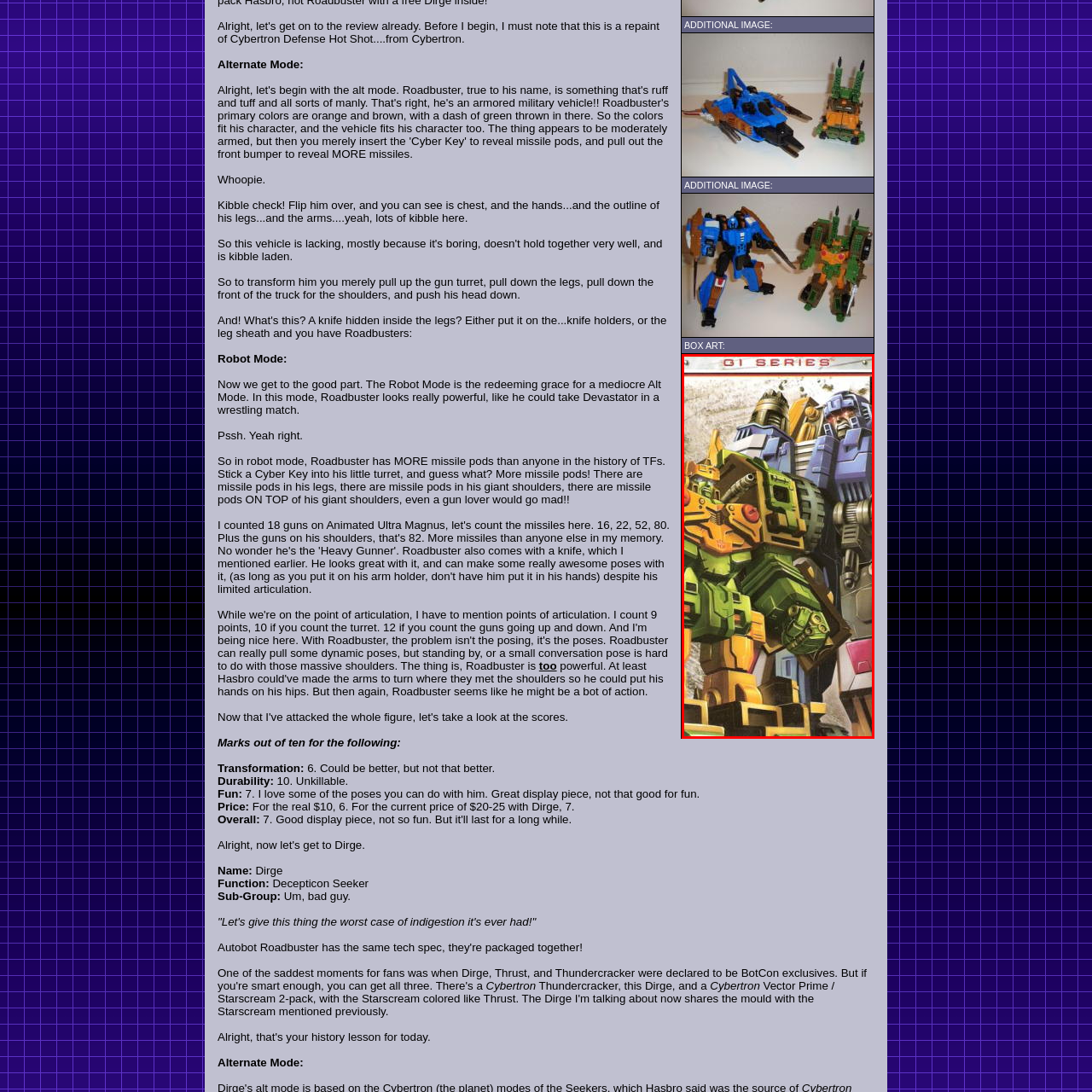Pay attention to the content inside the red bounding box and deliver a detailed answer to the following question based on the image's details: What is the name of the series this image is part of?

The title at the top of the image indicates that this image is part of the 'G1 Series', a nod to the nostalgia and lasting impact of the original Transformers franchise.